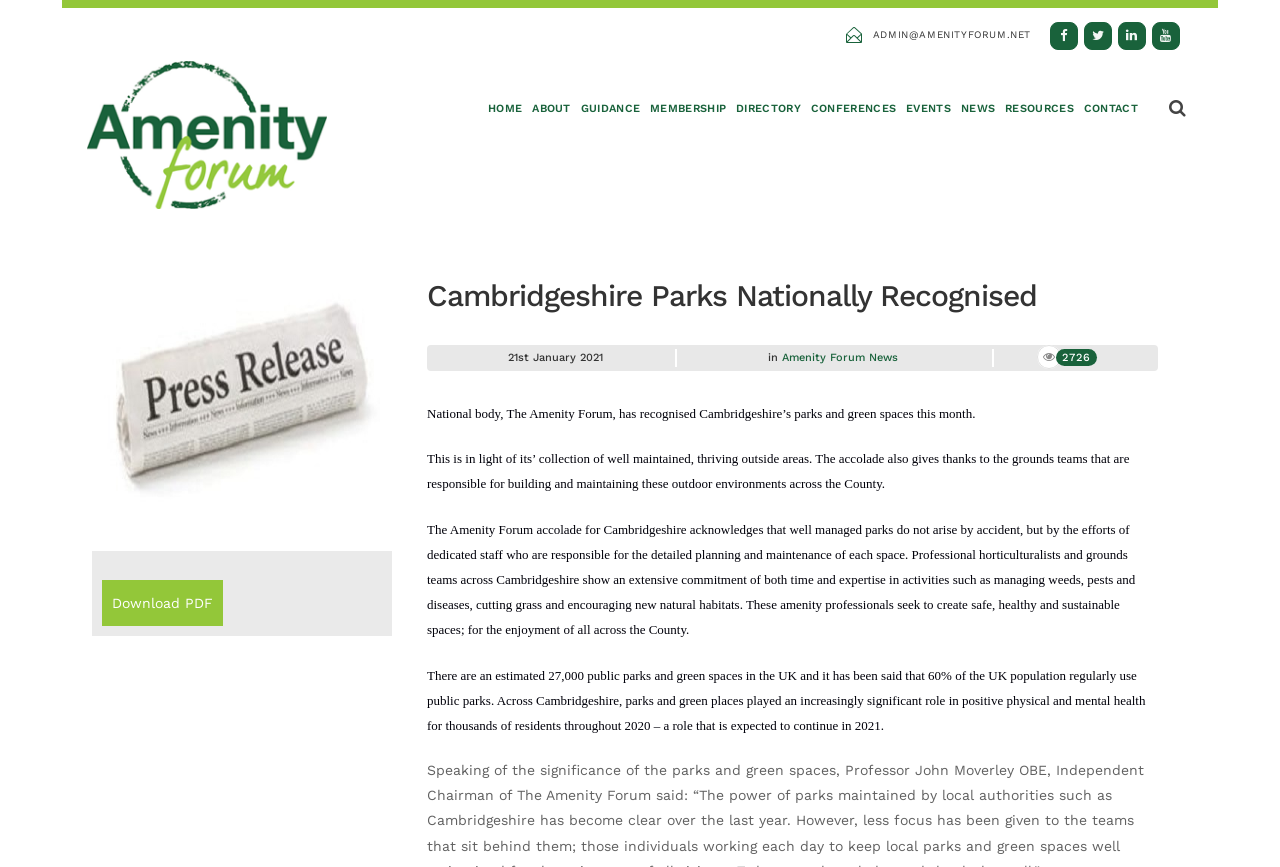What is the Amenity Forum?
Please answer the question as detailed as possible.

Based on the webpage, the Amenity Forum is a national body that has recognized Cambridgeshire's parks and green spaces this month. This information is obtained from the static text 'National body, The Amenity Forum, has recognised Cambridgeshire’s parks and green spaces this month.'